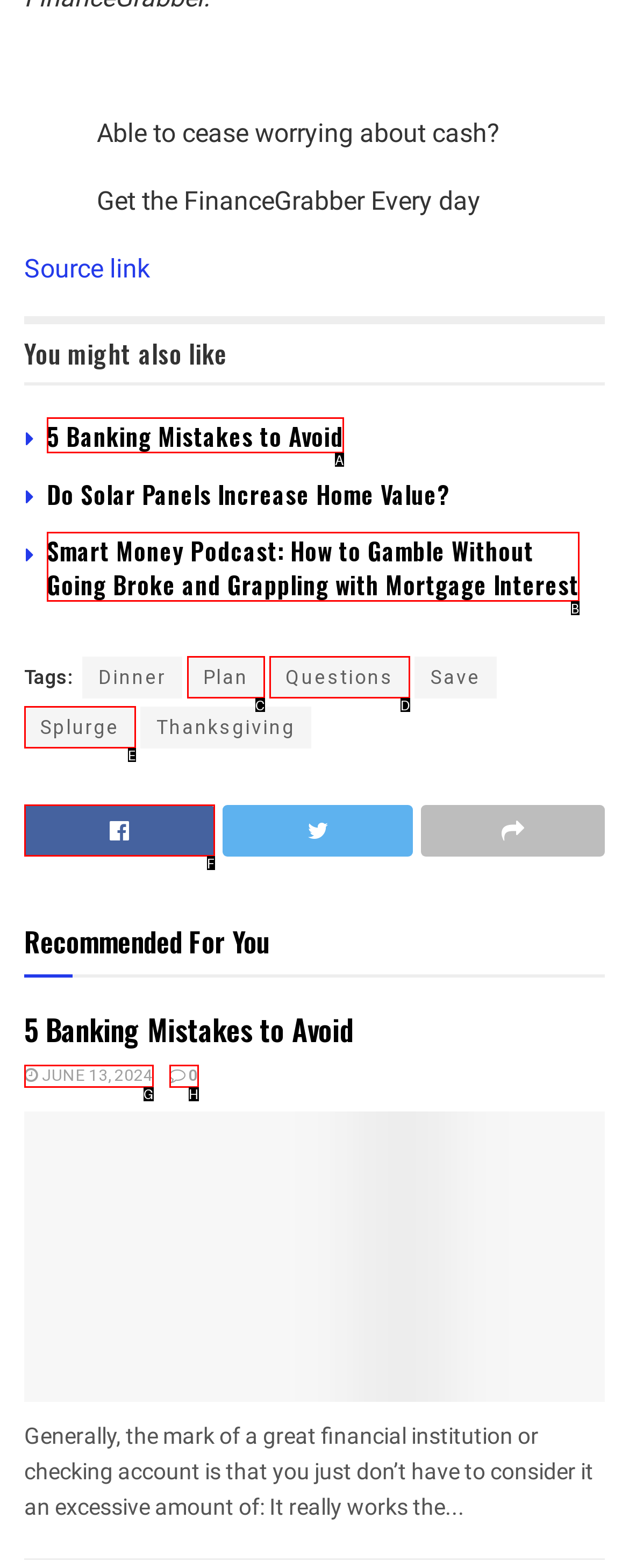Match the following description to a UI element: June 13, 2024
Provide the letter of the matching option directly.

G